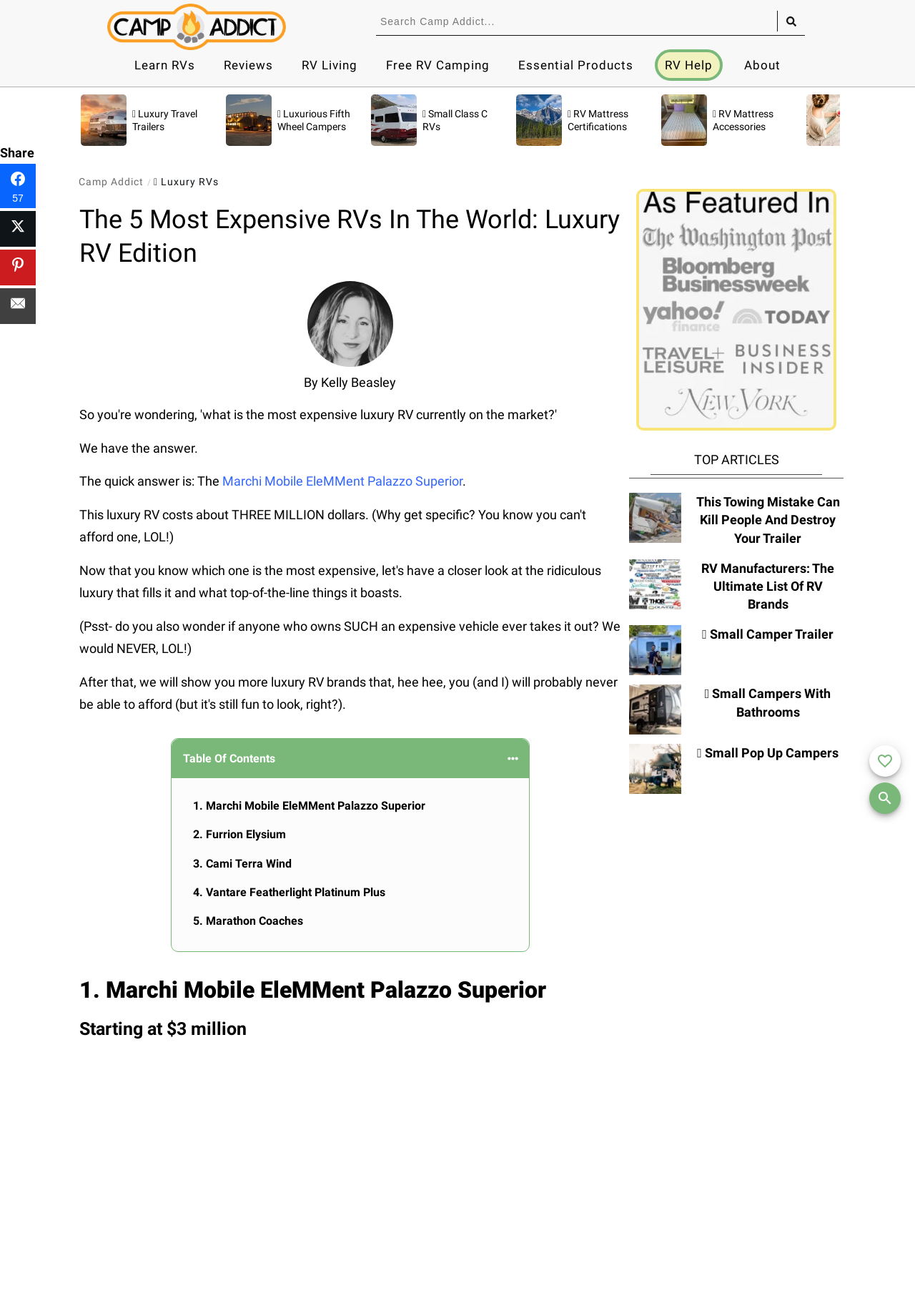Find the bounding box coordinates of the clickable area required to complete the following action: "Click on the 'Home' link".

None